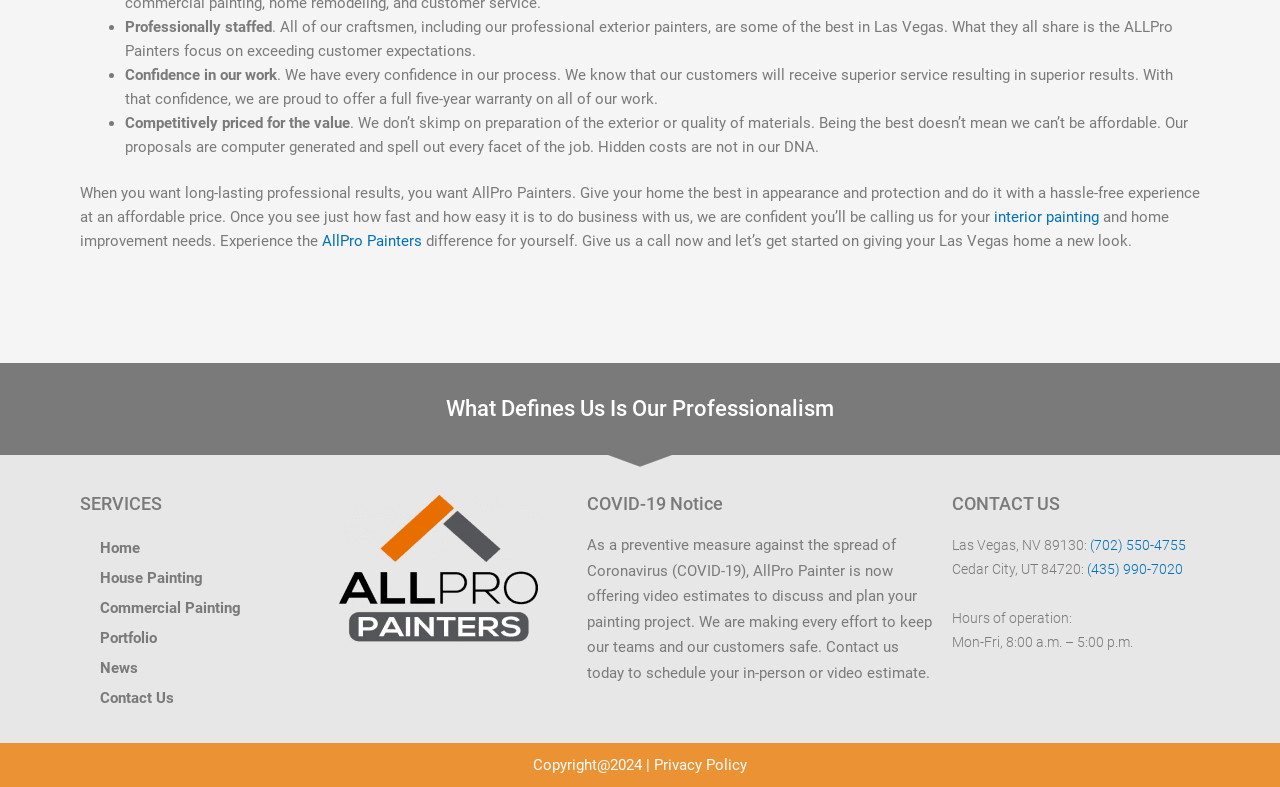Based on the element description (435) 990-7020, identify the bounding box coordinates for the UI element. The coordinates should be in the format (top-left x, top-left y, bottom-right x, bottom-right y) and within the 0 to 1 range.

[0.849, 0.713, 0.924, 0.734]